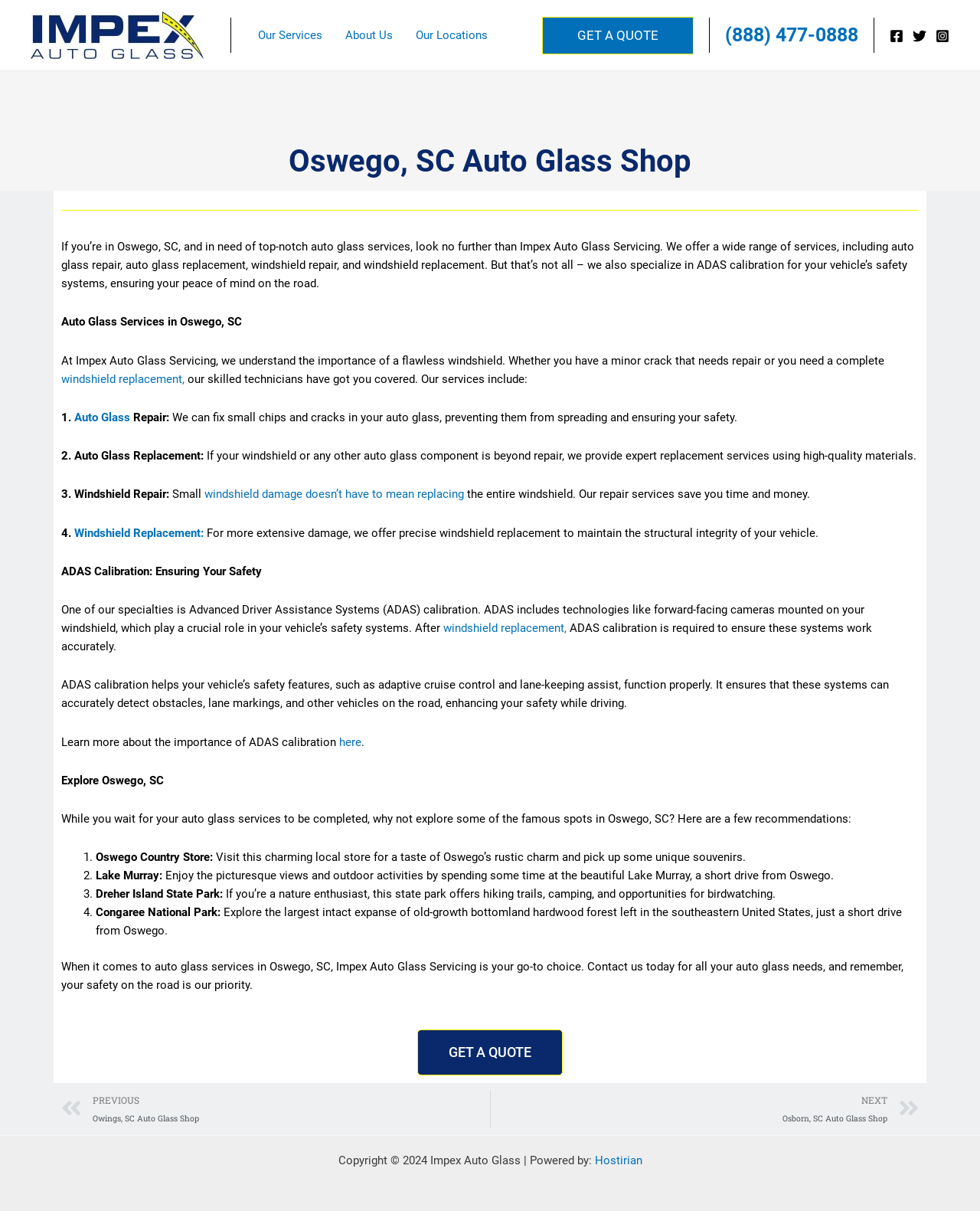Please identify the bounding box coordinates of the area that needs to be clicked to follow this instruction: "Explore Oswego, SC".

[0.062, 0.639, 0.167, 0.65]